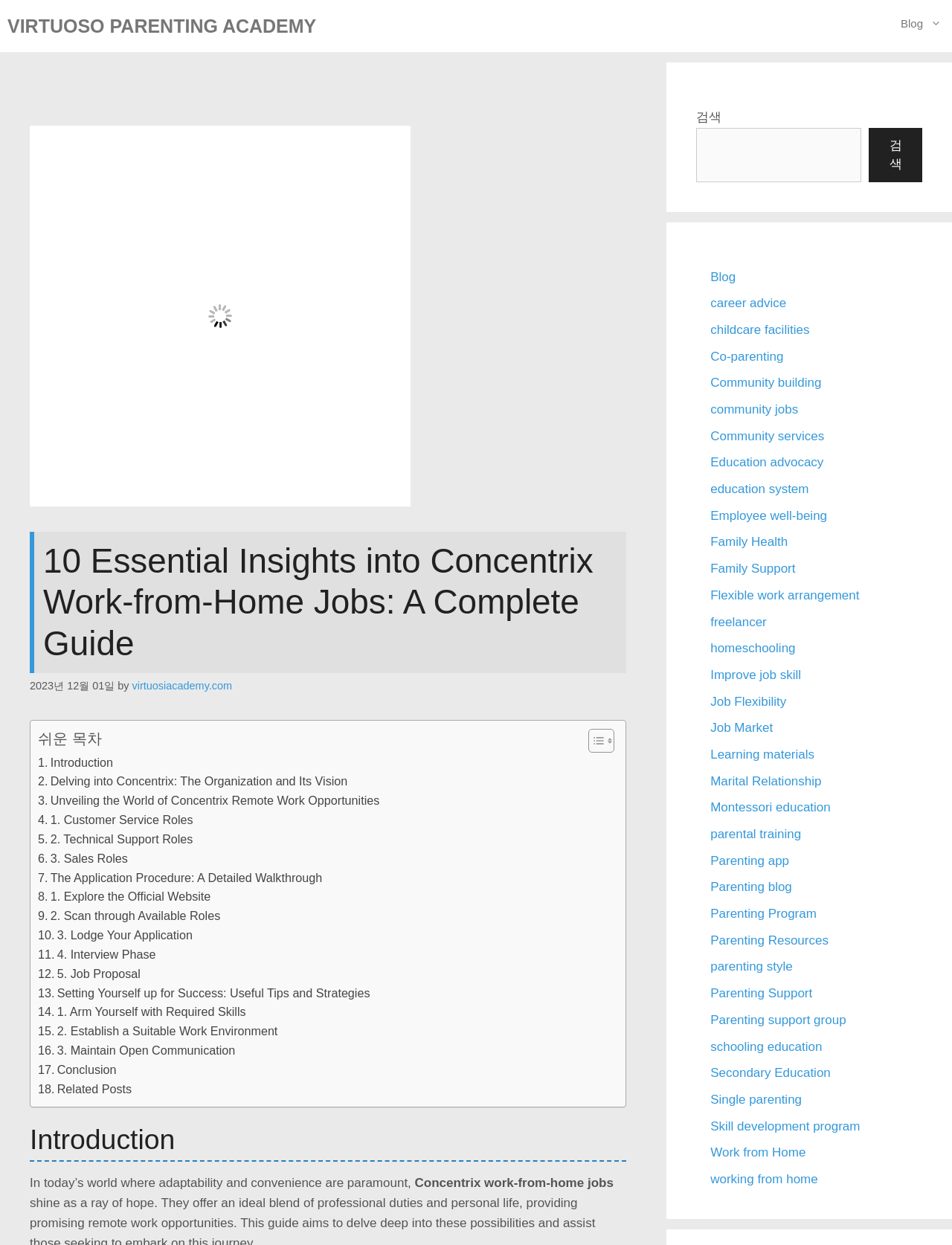Locate the bounding box coordinates for the element described below: "1. Explore the Official Website". The coordinates must be four float values between 0 and 1, formatted as [left, top, right, bottom].

[0.04, 0.713, 0.221, 0.728]